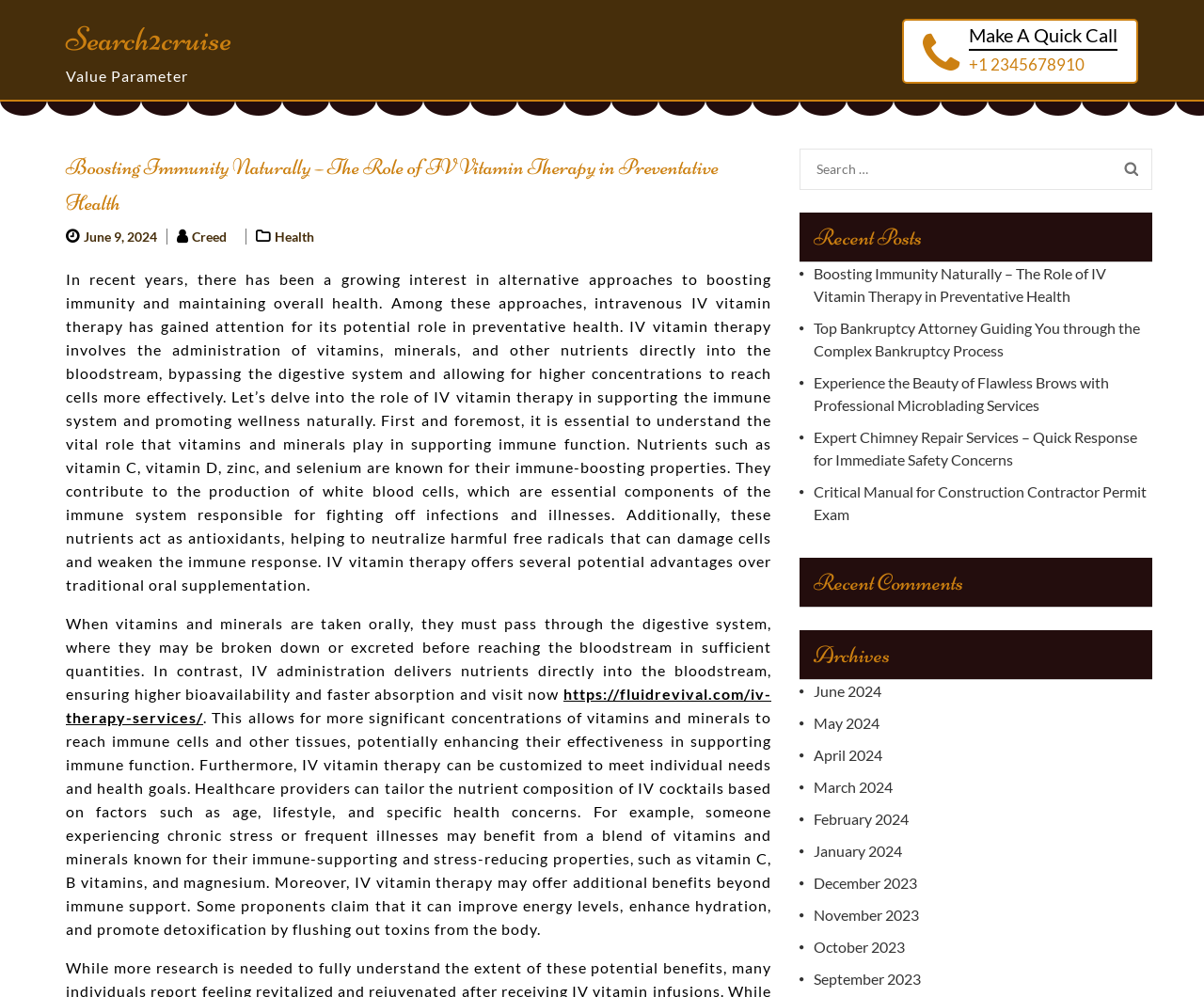Please answer the following question using a single word or phrase: 
What is the category of the post 'Top Bankruptcy Attorney Guiding You through the Complex Bankruptcy Process'?

Bankruptcy